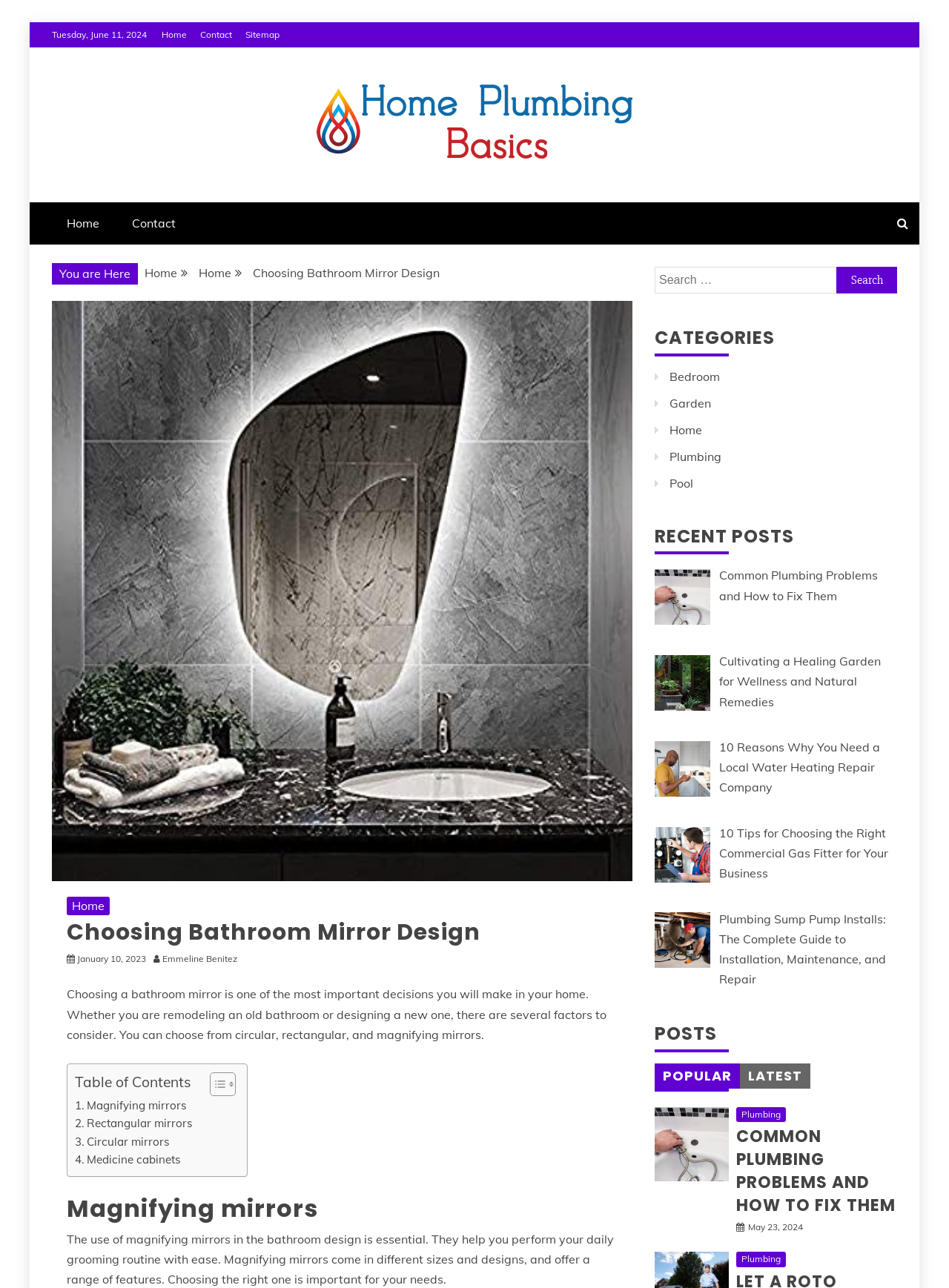Write a detailed summary of the webpage.

This webpage is about choosing a bathroom mirror design, with a focus on home plumbing basics. At the top, there is a navigation menu with links to "Home", "Contact", and "Sitemap". Below this, there is a header section with a logo and a link to "Home Plumbing Basics". 

On the left side, there is a sidebar with a search bar, categories, and recent posts. The categories include "Bedroom", "Garden", "Home", "Plumbing", and "Pool". The recent posts section lists several articles, including "Common Plumbing Problems and How to Fix Them" and "Cultivating a Healing Garden for Wellness and Natural Remedies".

In the main content area, there is a heading that reads "Choosing Bathroom Mirror Design" and a brief introduction to the importance of choosing the right bathroom mirror. Below this, there is a table of contents with links to different sections, including "Magnifying mirrors", "Rectangular mirrors", and "Circular mirrors". 

The main content is divided into sections, each discussing a different type of bathroom mirror. The first section is about magnifying mirrors, which are essential for daily grooming routines. There are also sections about rectangular and circular mirrors, as well as medicine cabinets.

At the bottom of the page, there is a section with tabs for "POPULAR" and "LATEST" posts, and a list of articles, including "Plumbing Sump Pump Installs: The Complete Guide to Installation, Maintenance, and Repair" and "10 Tips for Choosing the Right Commercial Gas Fitter for Your Business".